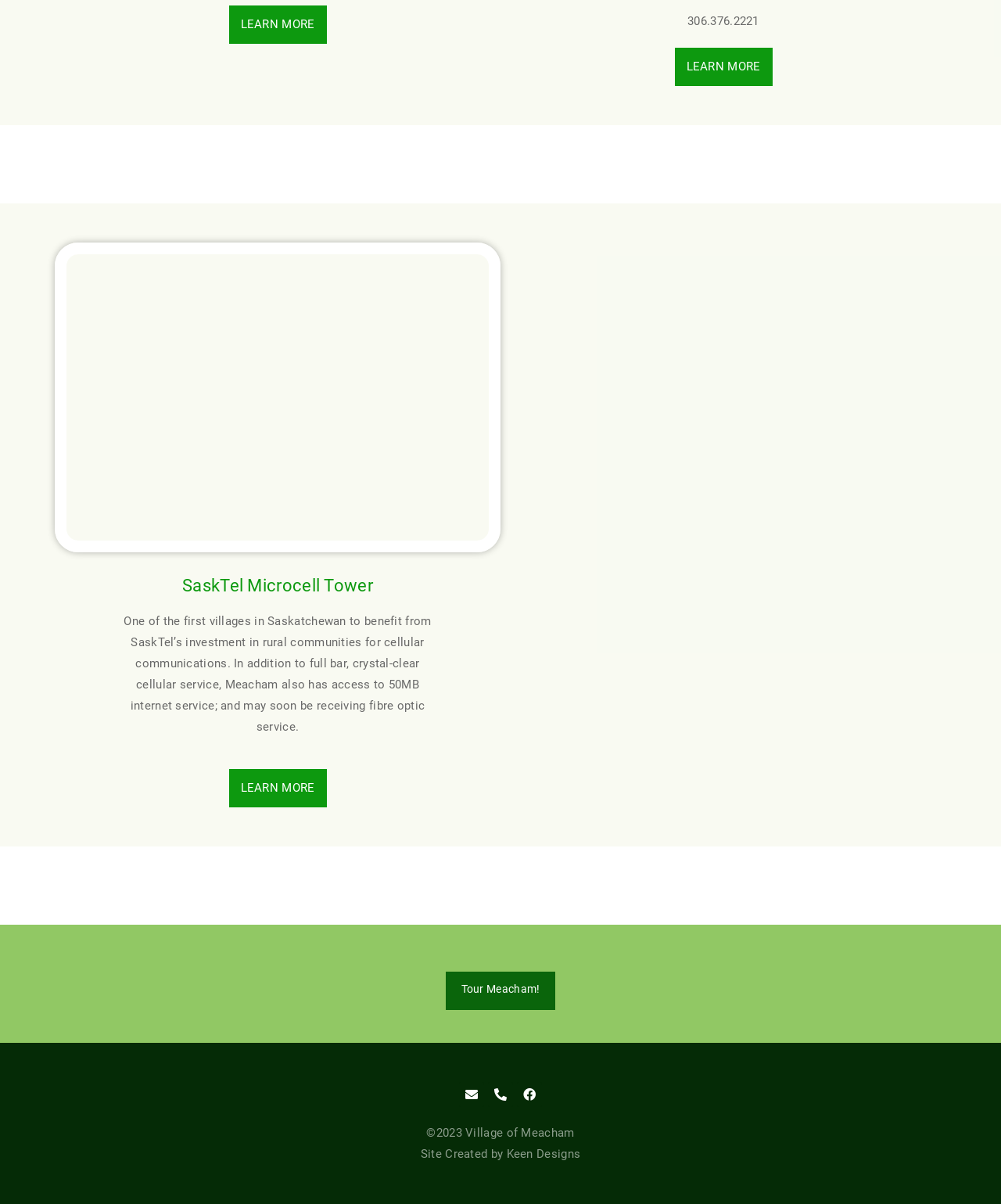Locate the bounding box coordinates of the clickable area to execute the instruction: "Call 306.376.2221". Provide the coordinates as four float numbers between 0 and 1, represented as [left, top, right, bottom].

[0.687, 0.011, 0.758, 0.023]